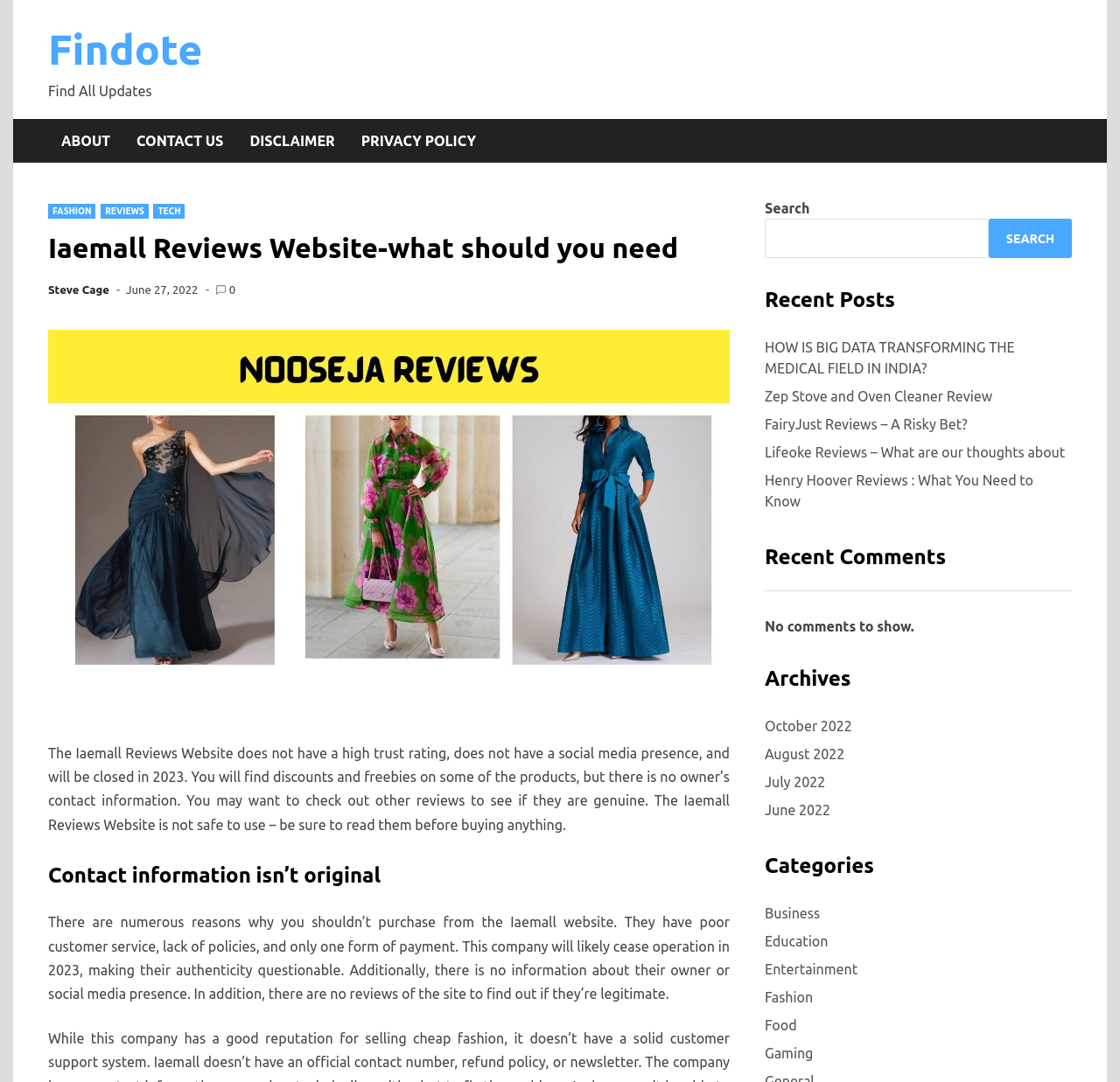What is the trust rating of Iaemall Reviews Website?
Refer to the image and offer an in-depth and detailed answer to the question.

According to the webpage content, the Iaemall Reviews Website does not have a high trust rating, which is mentioned in the text 'The Iaemall Reviews Website does not have a high trust rating...'.